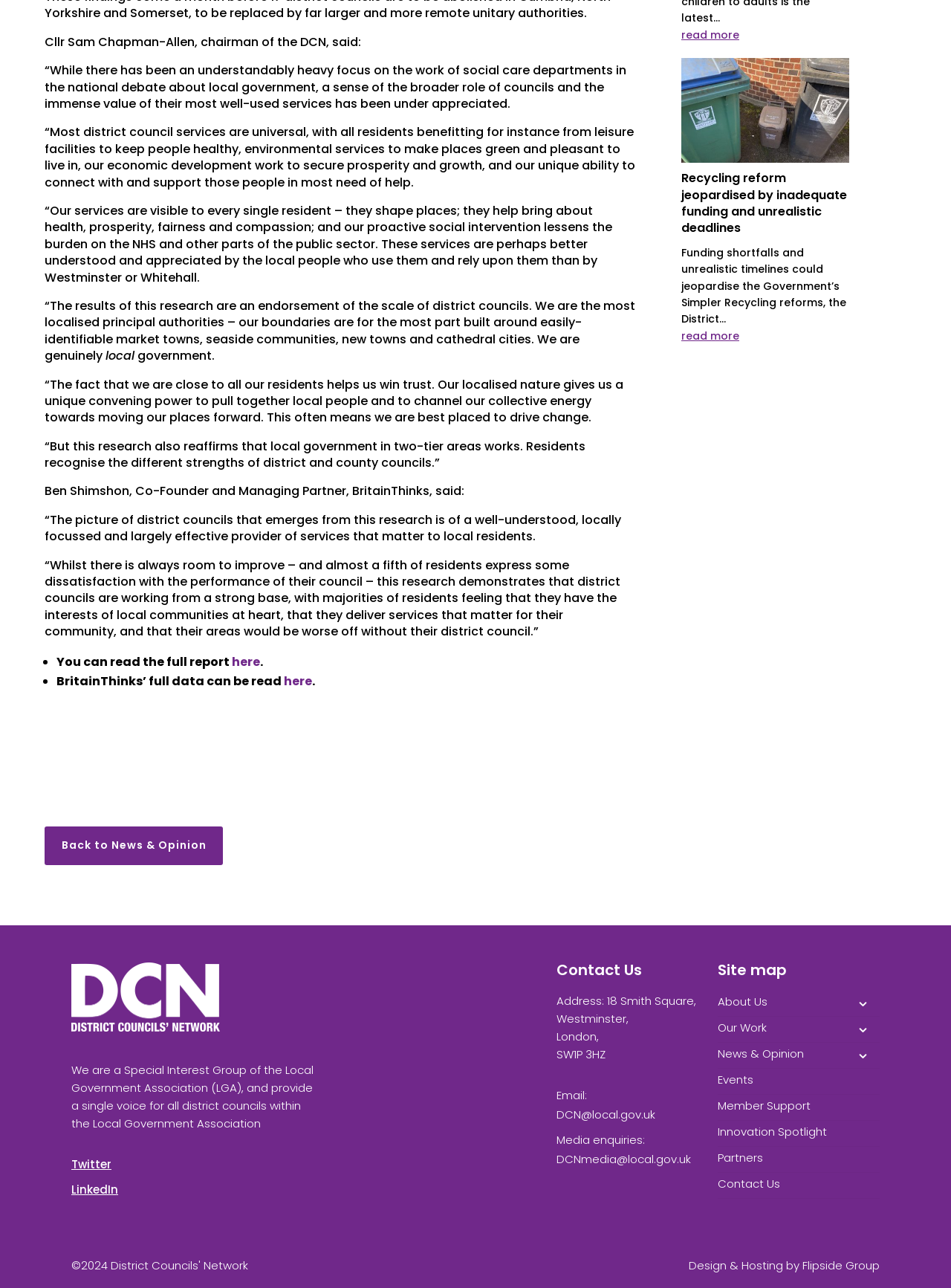What is the name of the organization that the DCN is a part of?
Refer to the screenshot and respond with a concise word or phrase.

Local Government Association